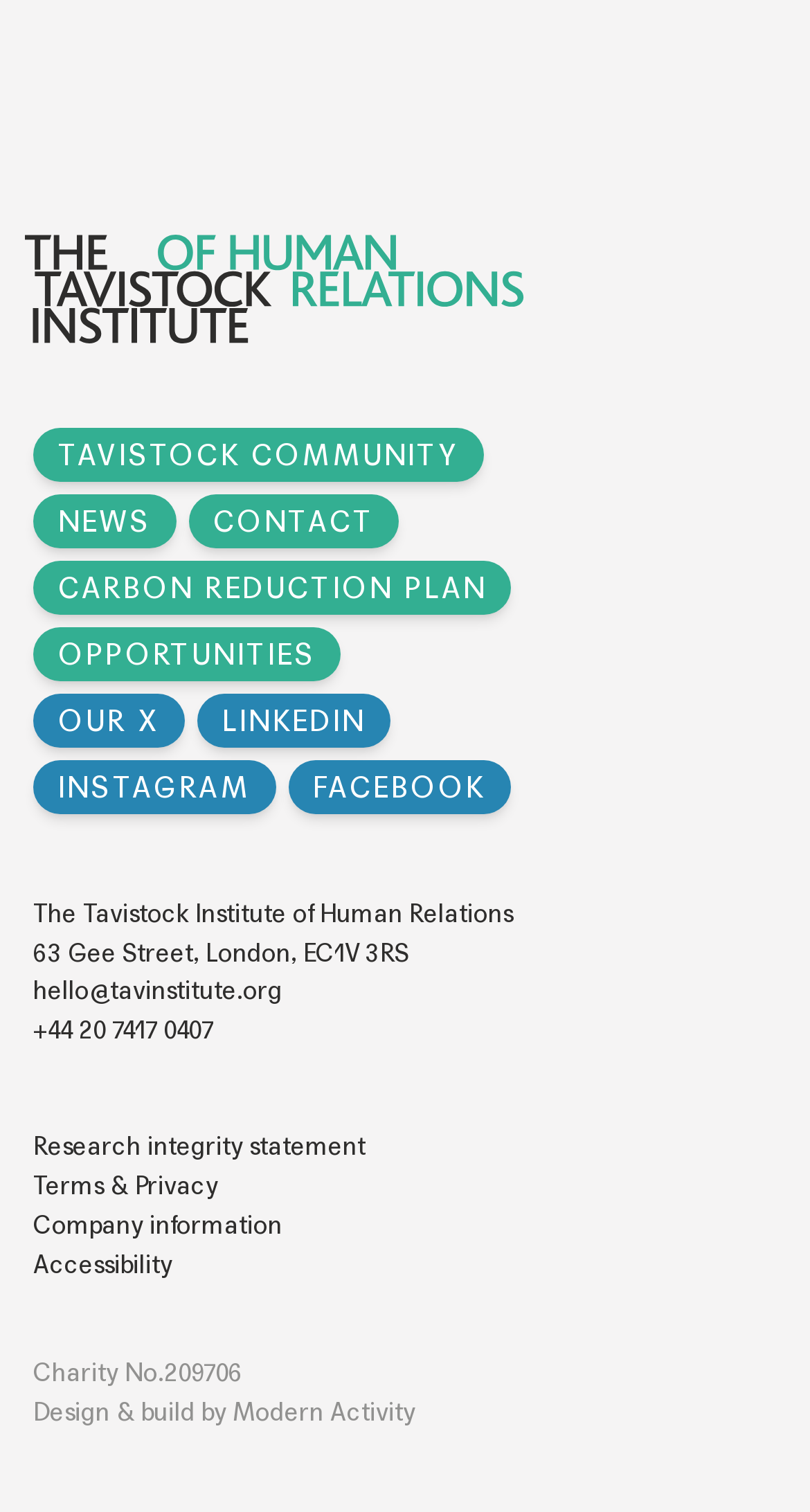Determine the bounding box coordinates of the element that should be clicked to execute the following command: "Visit Tavistock Community".

[0.041, 0.283, 0.596, 0.318]